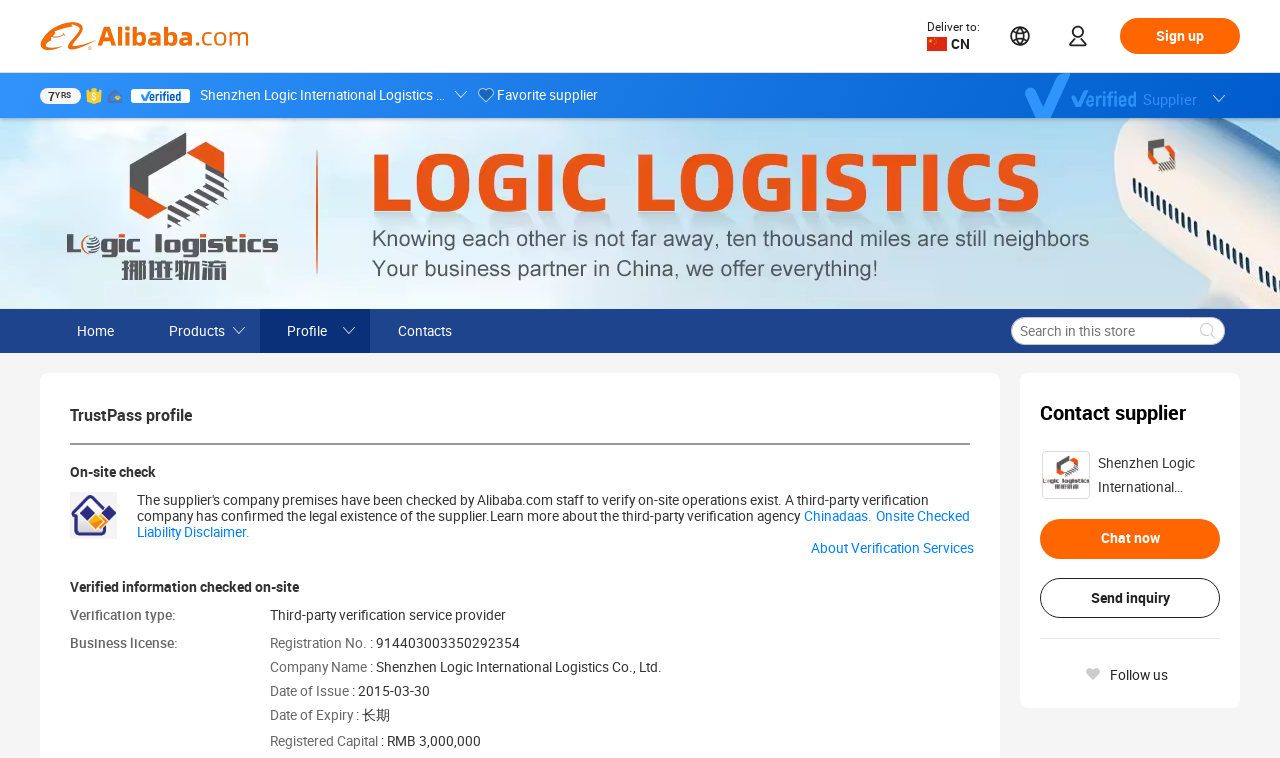Locate the bounding box for the described UI element: "Products". Ensure the coordinates are four float numbers between 0 and 1, formatted as [left, top, right, bottom].

[0.117, 0.408, 0.203, 0.466]